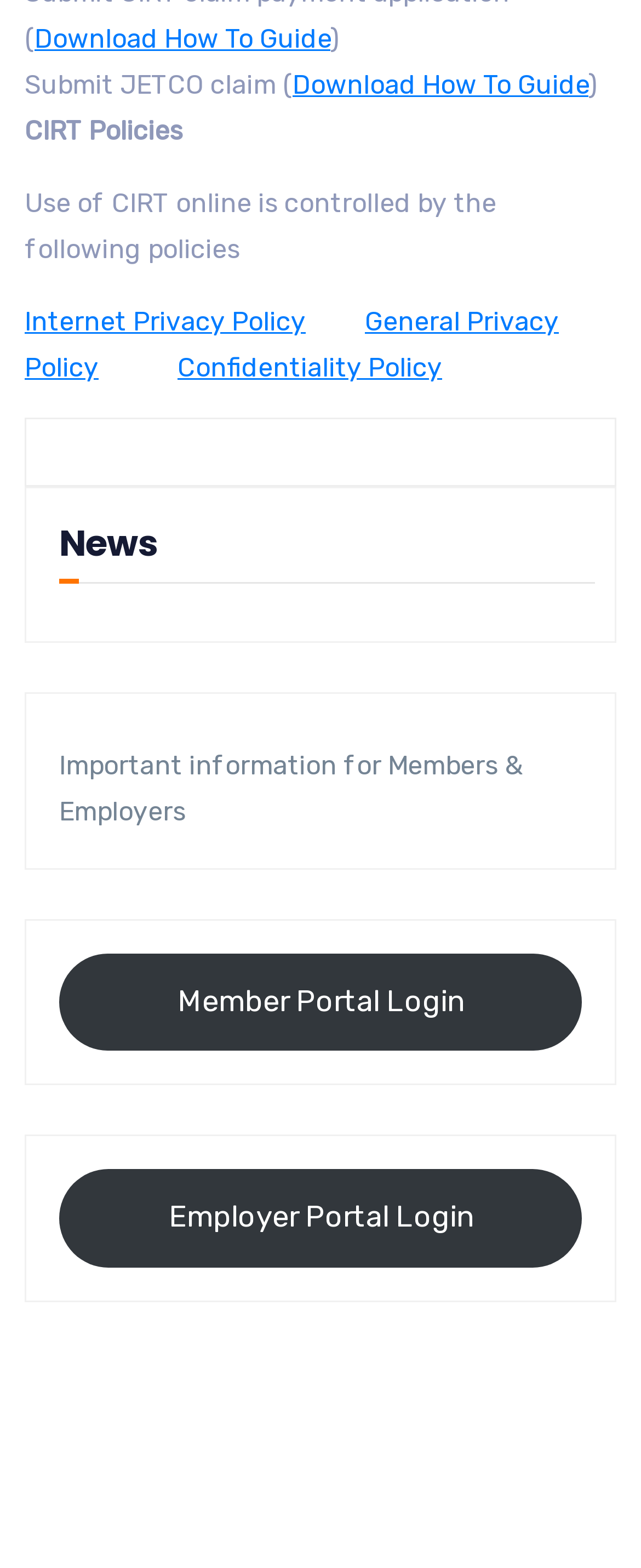Find the bounding box coordinates for the UI element that matches this description: "Download How To Guide".

[0.054, 0.015, 0.515, 0.035]